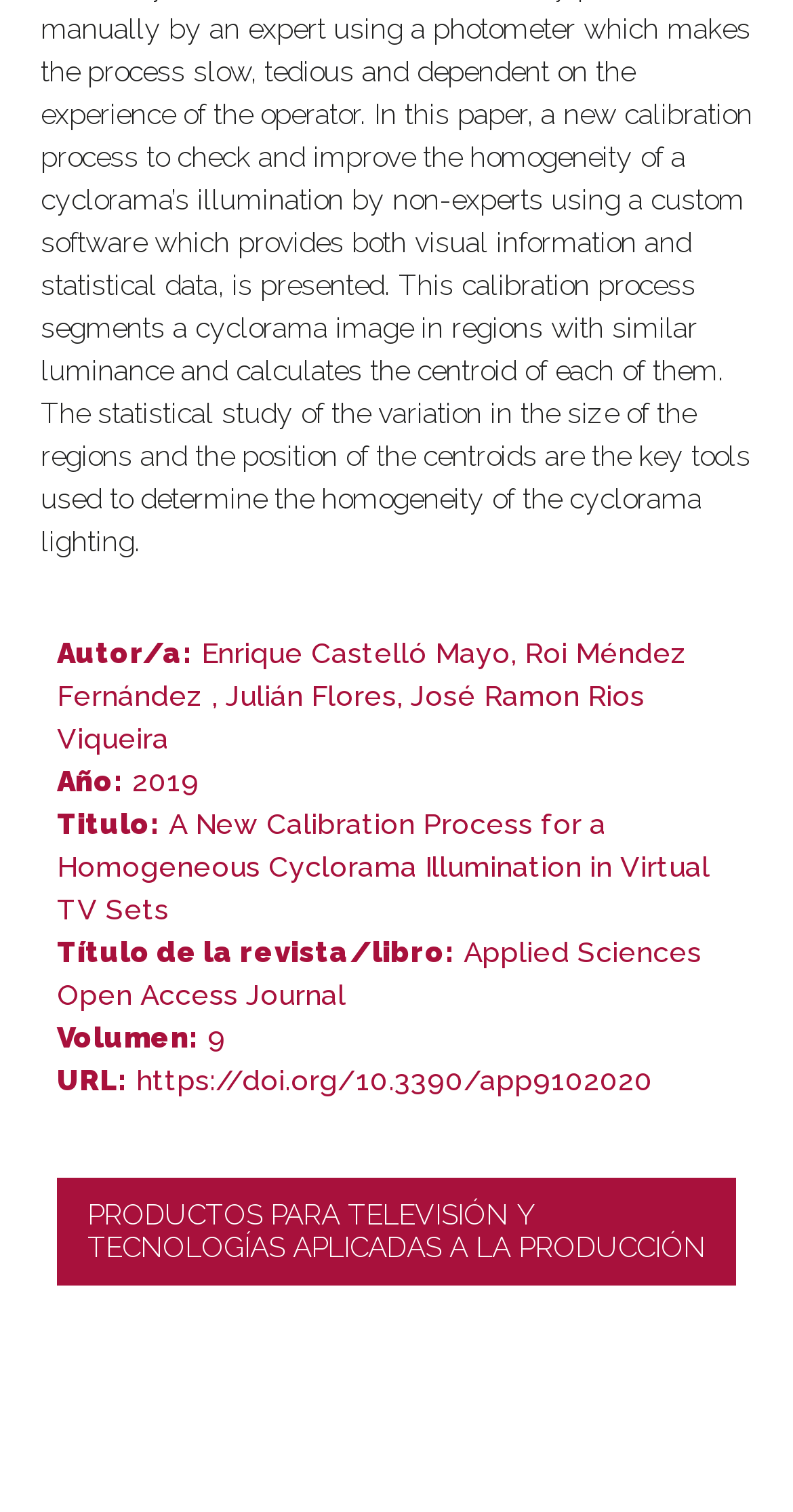Who are the authors of the publication?
Look at the screenshot and give a one-word or phrase answer.

Enrique Castelló Mayo, Roi Méndez Fernández, Julián Flores, José Ramon Rios Viqueira